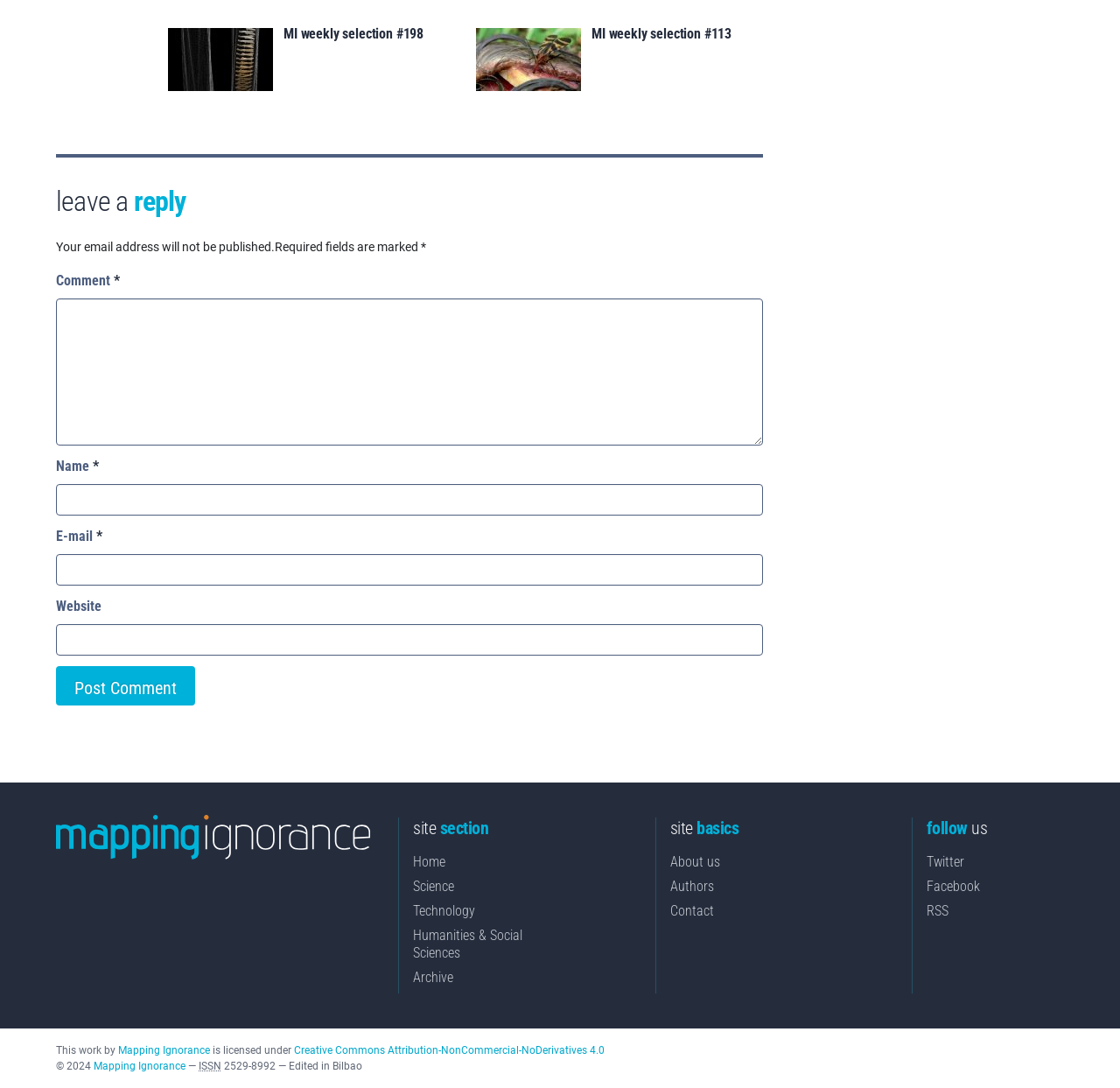Answer the question in one word or a short phrase:
What are the categories listed in the site section?

Home, Science, Technology, Humanities & Social Sciences, Archive